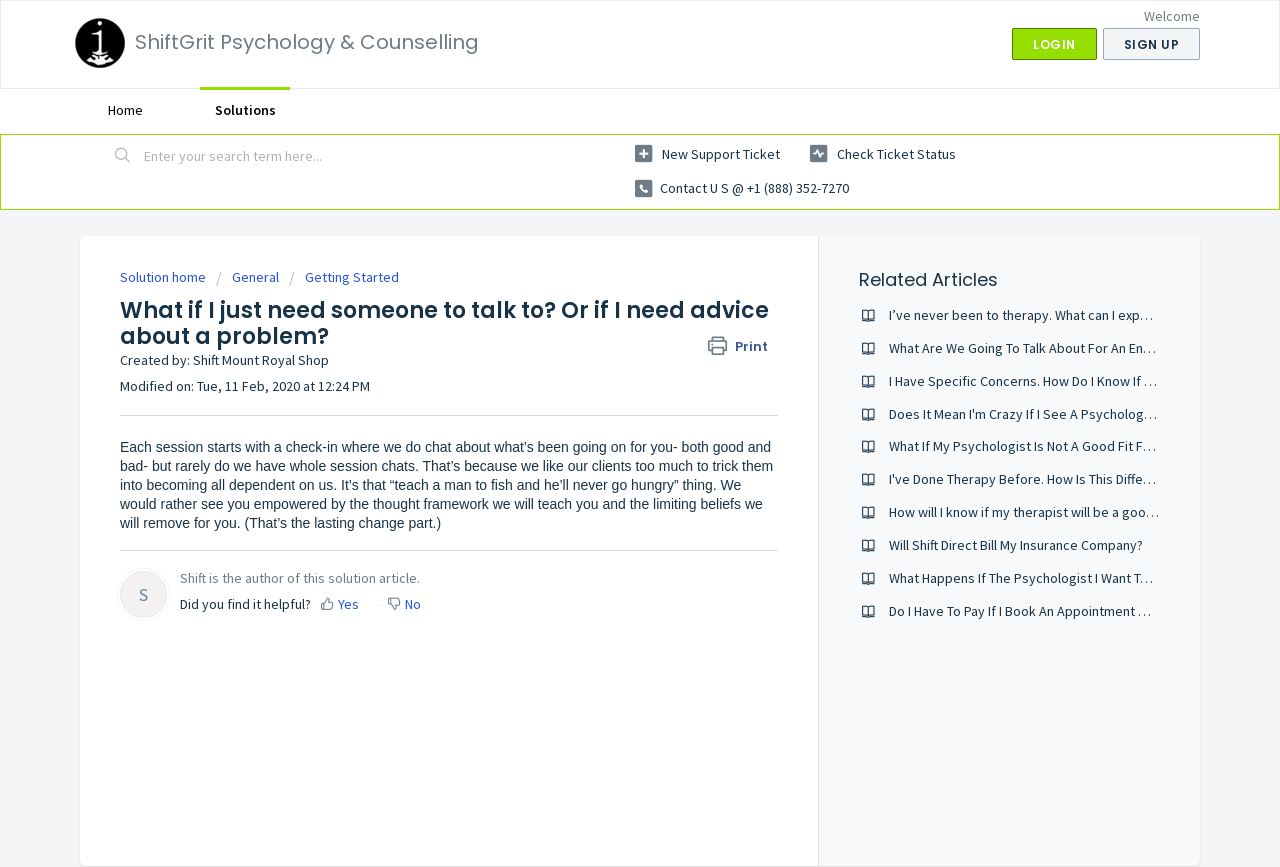Articulate a detailed summary of the webpage's content and design.

This webpage is about ShiftGrit Psychology & Counselling, a psychology and counselling service. At the top left corner, there is a logo and a heading with the service's name. On the top right corner, there are links to "LOGIN" and "SIGN UP" alongside a "Welcome" message. Below the logo, there is a navigation menu with links to "Home", "Solutions", and a search bar.

The main content of the page is an article with a heading that asks "What if I just need someone to talk to? Or if I need advice about a problem?" The article explains that each session starts with a check-in to discuss the client's recent experiences, both good and bad, but rarely involves whole session chats. The goal is to empower clients with a thought framework and remove limiting beliefs, leading to lasting change.

Below the article, there are two separators, followed by a section with links to "Download" and a rating system asking if the article was helpful, with options to respond "Yes" or "No". The author of the article, Shift, is credited at the bottom of this section.

On the right side of the page, there is a section titled "Related Articles" with six links to other articles, including "I’ve never been to therapy. What can I expect?" and "Will Shift Direct Bill My Insurance Company?". At the bottom of the page, there are links to contact the service, including a phone number and a link to create a new support ticket.